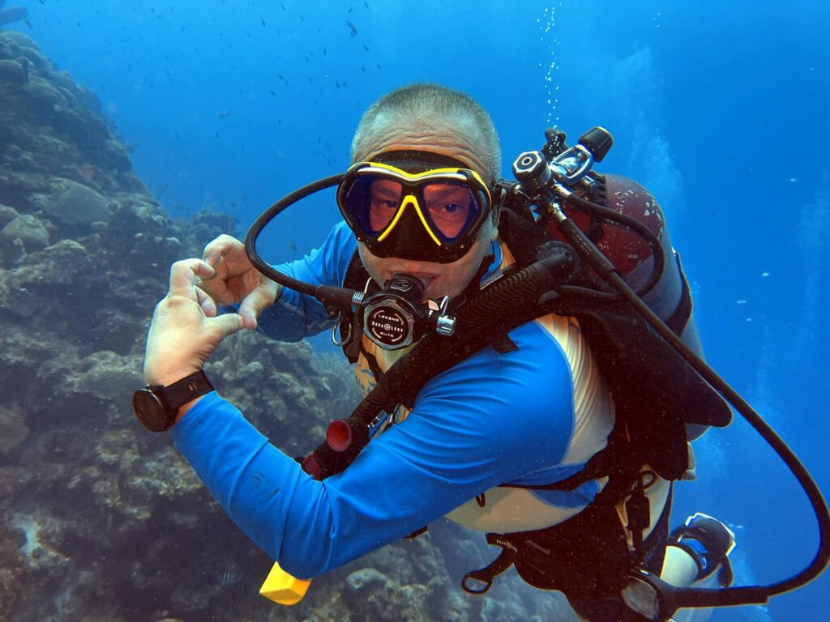Explain the image thoroughly, highlighting all key elements.

The image captures a scuba diver enthusiastically posing underwater. Dressed in a wet suit with a blue and white color scheme, he sports a mask with yellow accents and is equipped with diving gear that includes a regulator and oxygen tank. The diver's expression is one of joy and excitement, as he gives a thumbs-up with one hand while gesturing with the other to emphasize his enjoyment of the experience. The vibrant blue ocean water surrounds him, while the rocky coral formations can be seen in the background, hinting at the rich marine life waiting to be explored. This visual representation embodies the exhilarating journey of obtaining a scuba diving certification, showcasing the thrill of underwater exploration and the sense of adventure that comes with diving.